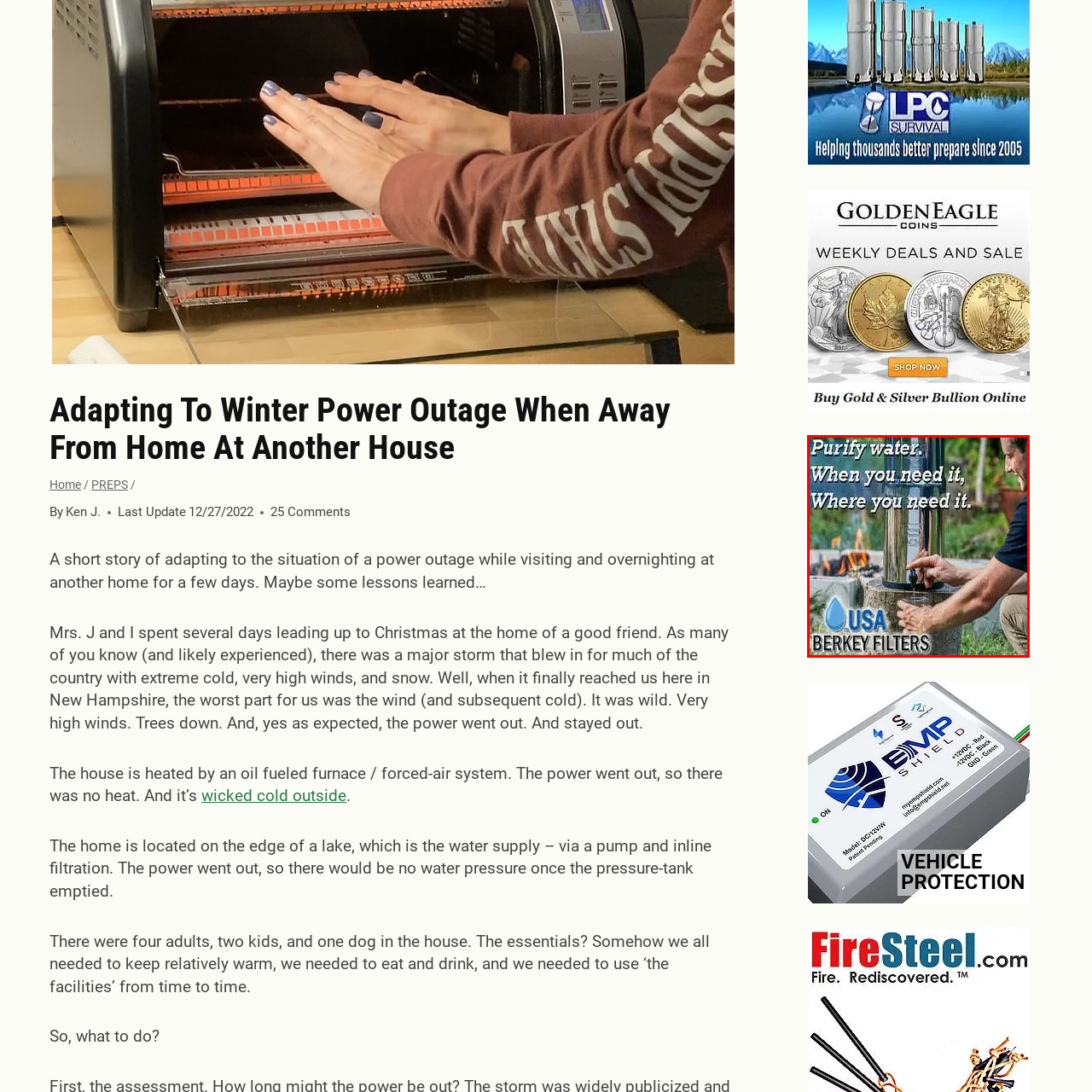Where is the individual using the Berkey water filter?
Analyze the image surrounded by the red bounding box and answer the question in detail.

The individual is using the Berkey water filter in an outdoor setting, as suggested by the backdrop of the promotional graphic, which features a campfire, implying that the filter can be used in various environments.